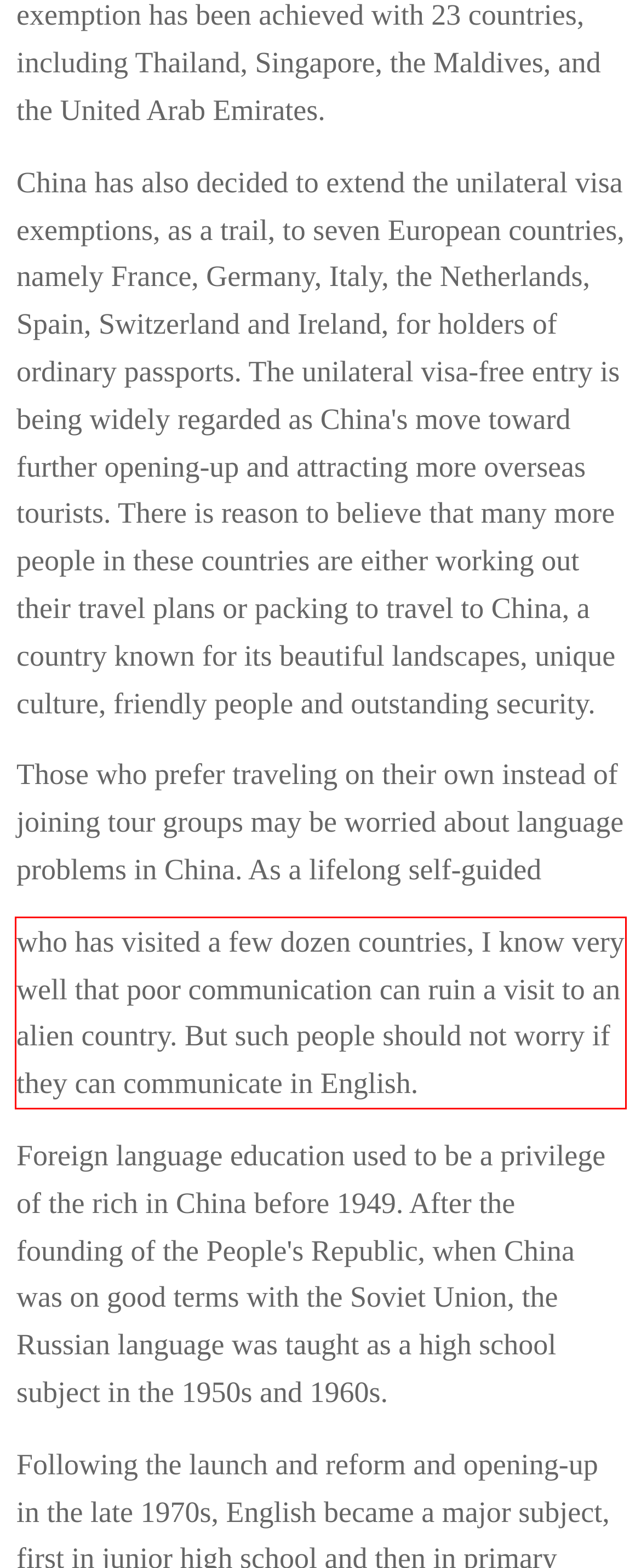Identify the text within the red bounding box on the webpage screenshot and generate the extracted text content.

who has visited a few dozen countries, I know very well that poor communication can ruin a visit to an alien country. But such people should not worry if they can communicate in English.